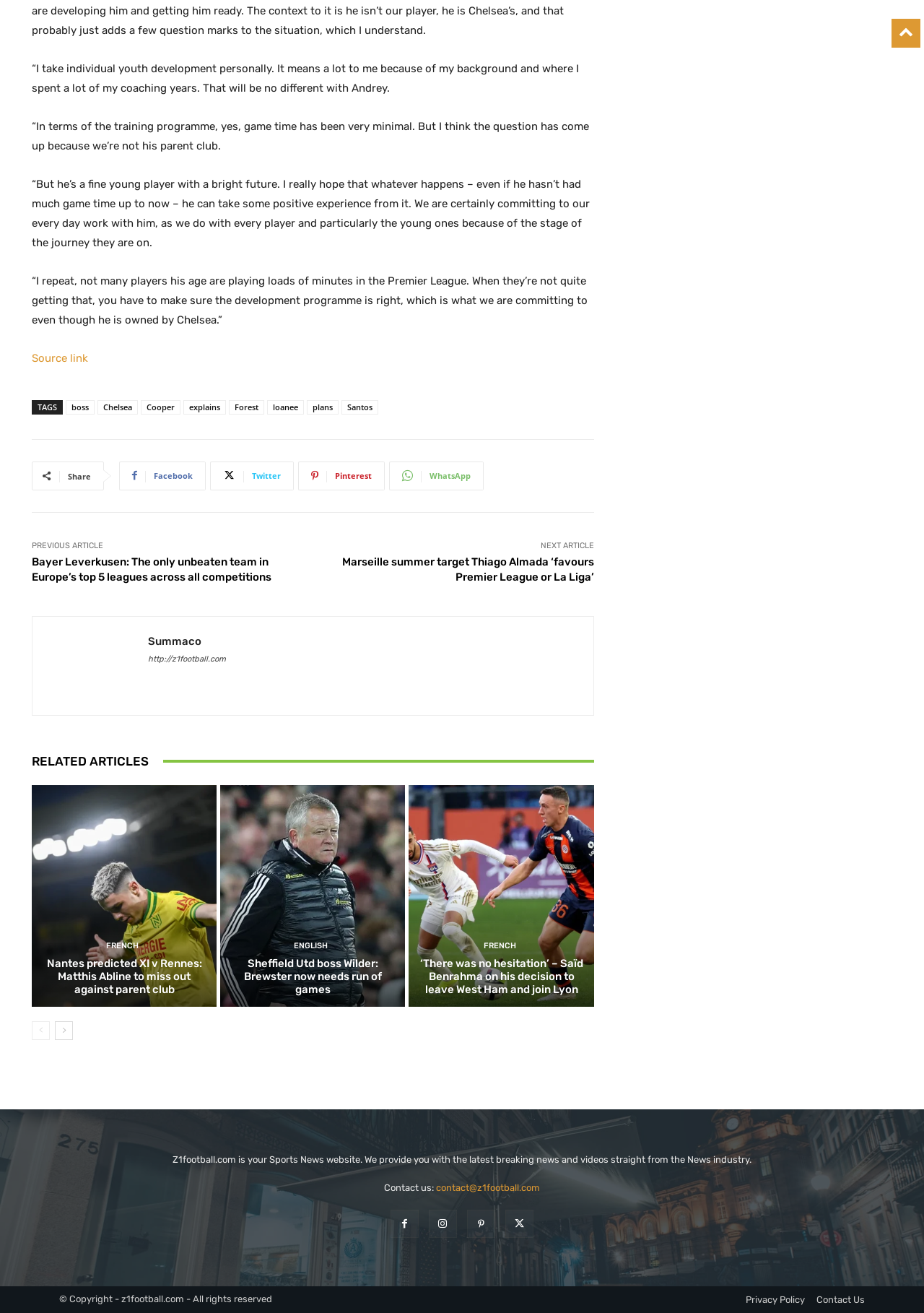Point out the bounding box coordinates of the section to click in order to follow this instruction: "Read the previous article".

[0.034, 0.423, 0.294, 0.444]